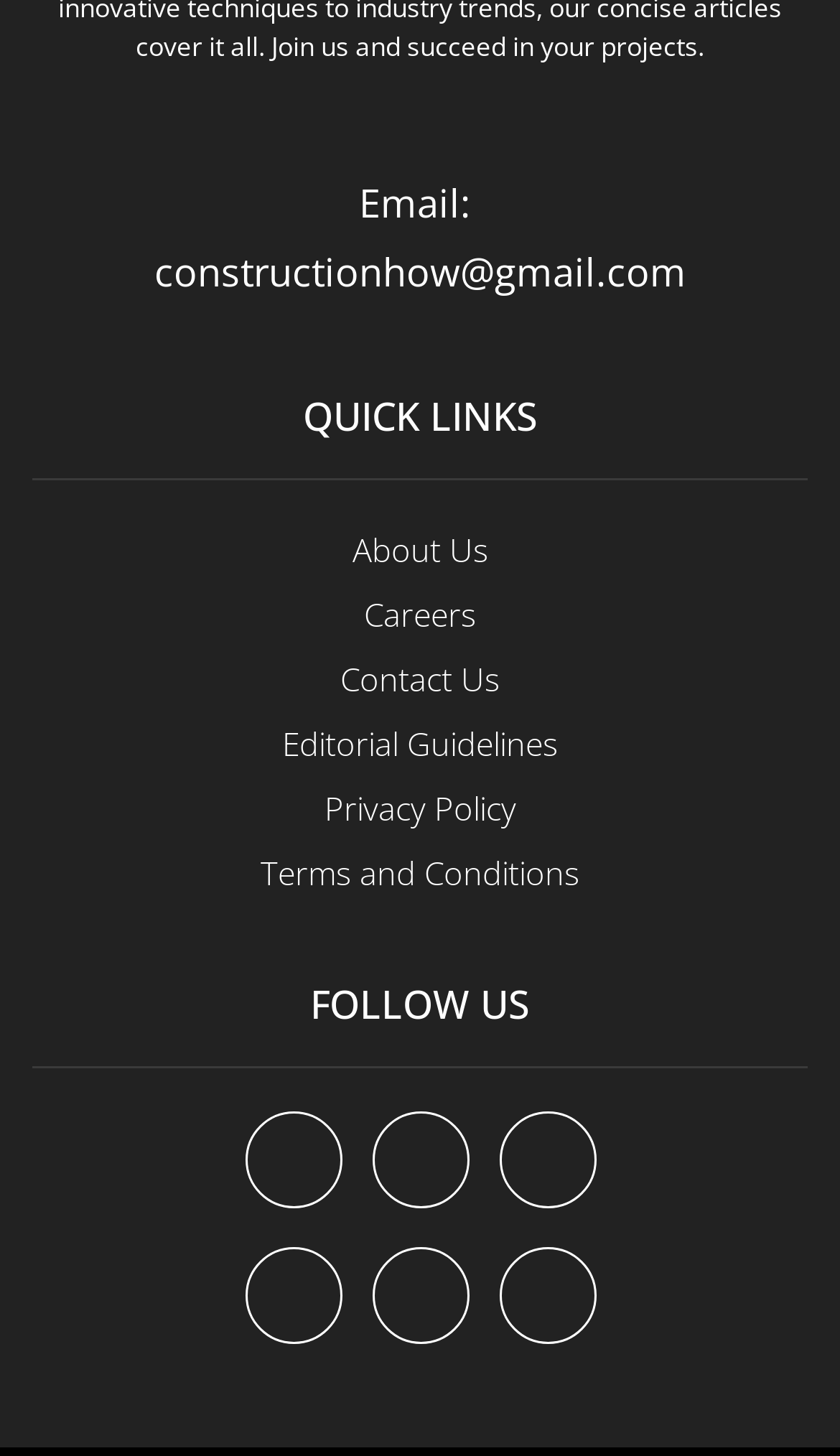Given the element description: "title="twitter"", predict the bounding box coordinates of this UI element. The coordinates must be four float numbers between 0 and 1, given as [left, top, right, bottom].

[0.442, 0.763, 0.558, 0.829]